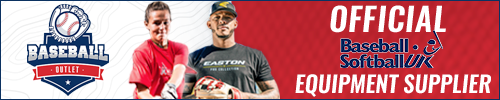Generate a detailed caption that describes the image.

The image is a promotional banner for "Baseball Outlet," highlighting its status as the official equipment supplier for Baseball and Softball UK. The design features a visually appealing layout with a vibrant red background, showcasing two athletes: one in a red shirt and the other wearing a gray cap and glove, demonstrating the dynamic nature of these sports. The "Baseball Outlet" logo is prominently displayed on the left side, emphasizing its brand identity. This banner not only promotes the equipment supplier but also underscores the connection to baseball and softball in the UK, attracting the attention of players and fans alike.